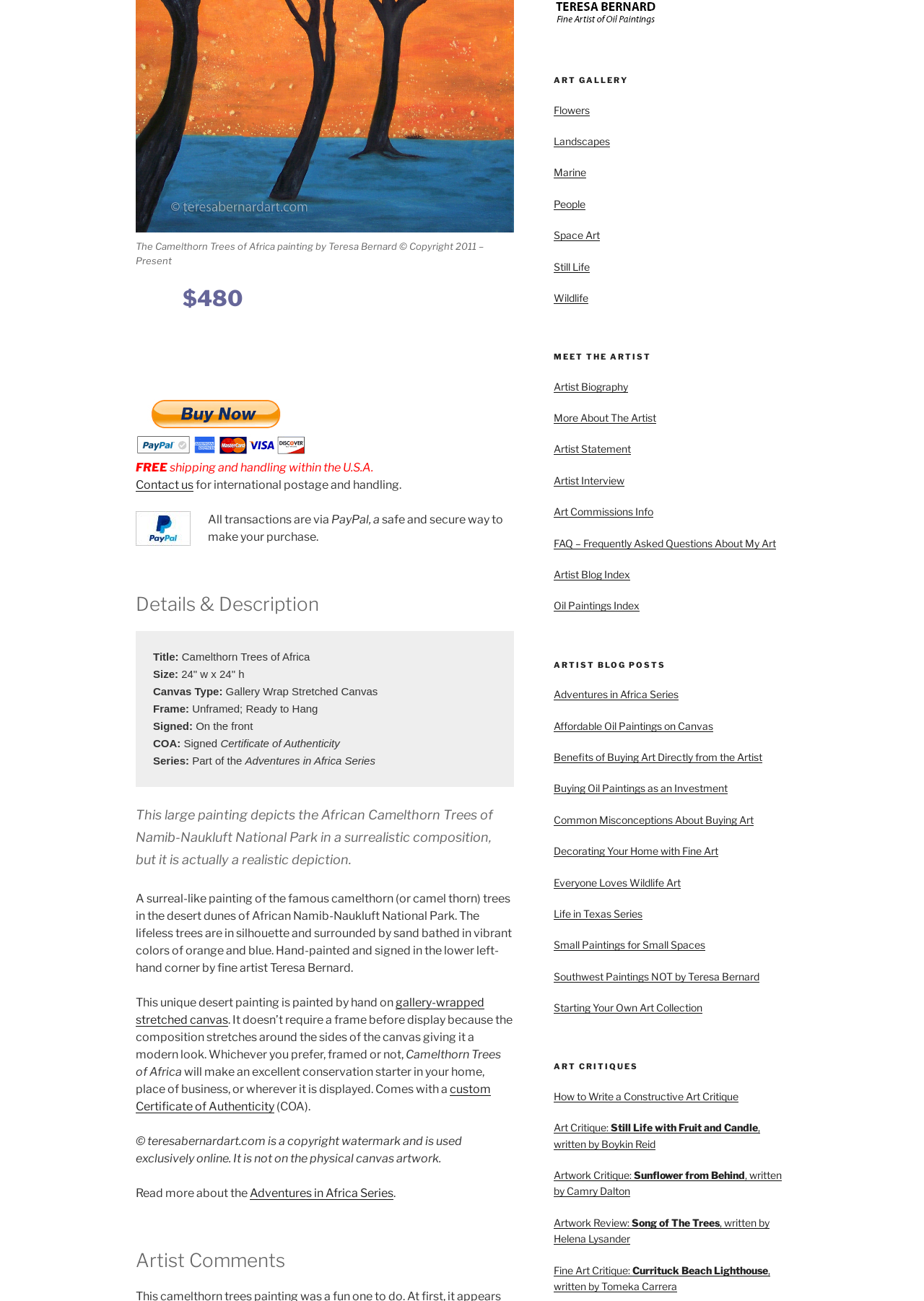Determine the bounding box coordinates for the HTML element mentioned in the following description: "Small Paintings for Small Spaces". The coordinates should be a list of four floats ranging from 0 to 1, represented as [left, top, right, bottom].

[0.599, 0.722, 0.763, 0.731]